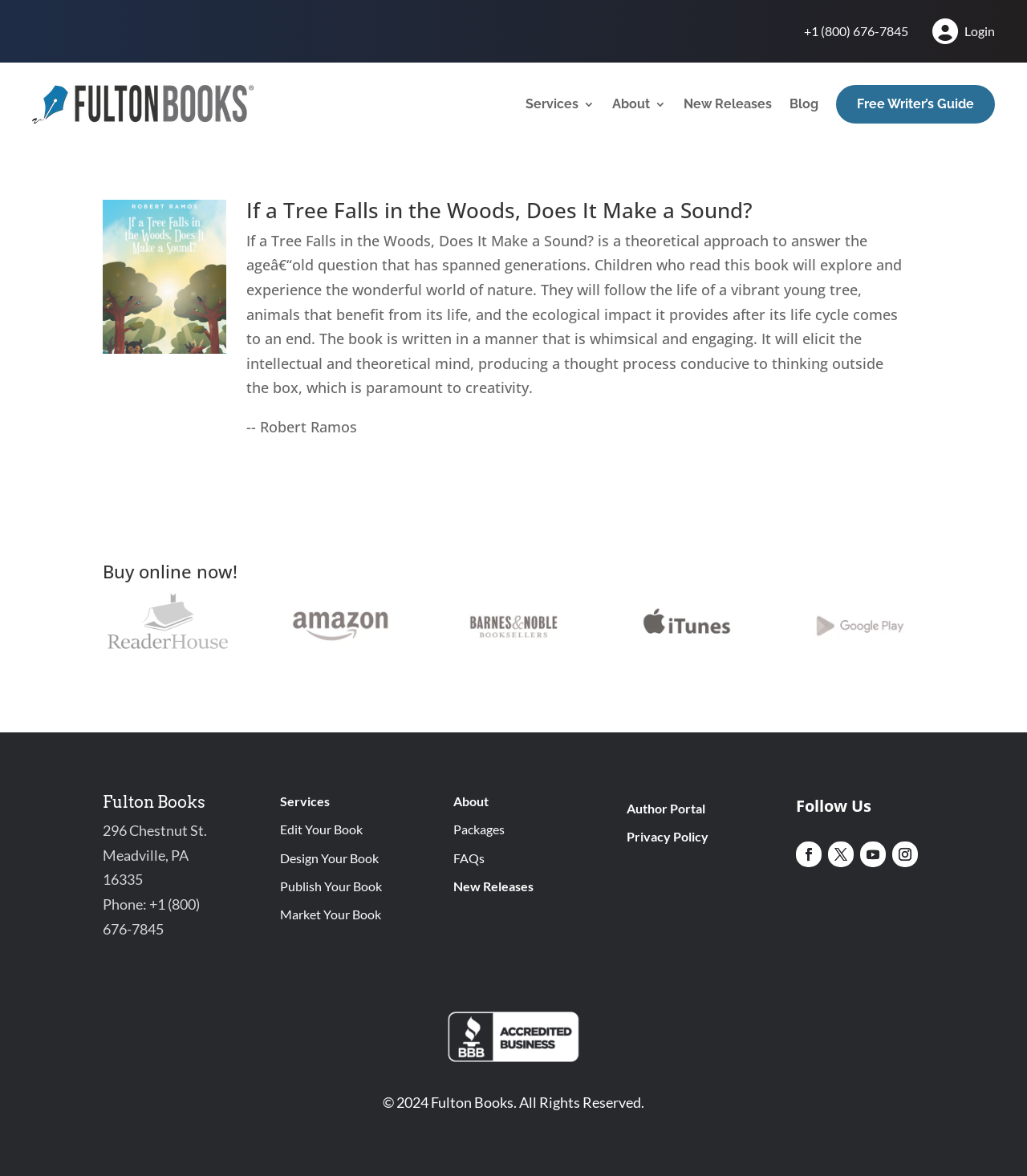Please locate the clickable area by providing the bounding box coordinates to follow this instruction: "Login to the account".

[0.902, 0.016, 0.969, 0.043]